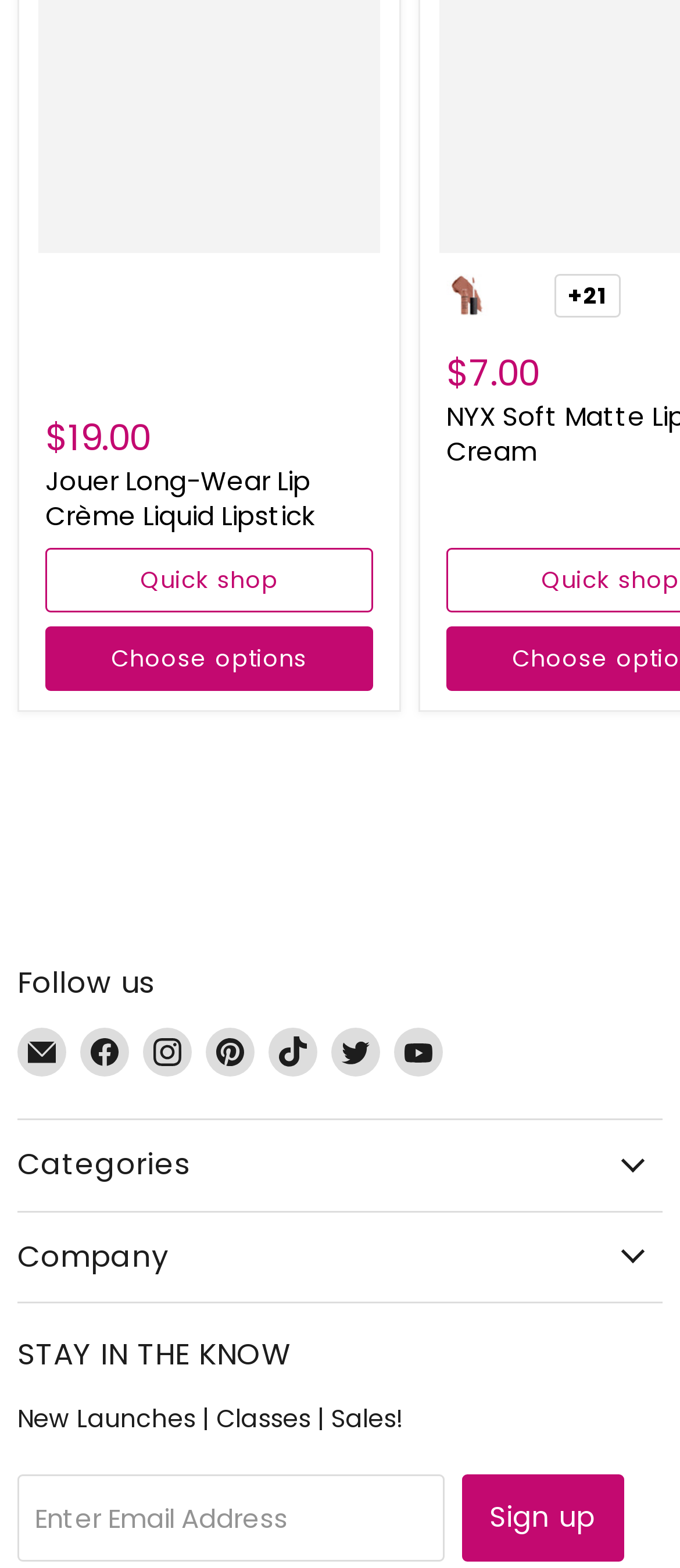What is the price of the Jouer Long-Wear Lip Crème Liquid Lipstick?
From the details in the image, answer the question comprehensively.

The price of the Jouer Long-Wear Lip Crème Liquid Lipstick is displayed as a StaticText element with the text '$19.00' at the top of the webpage.